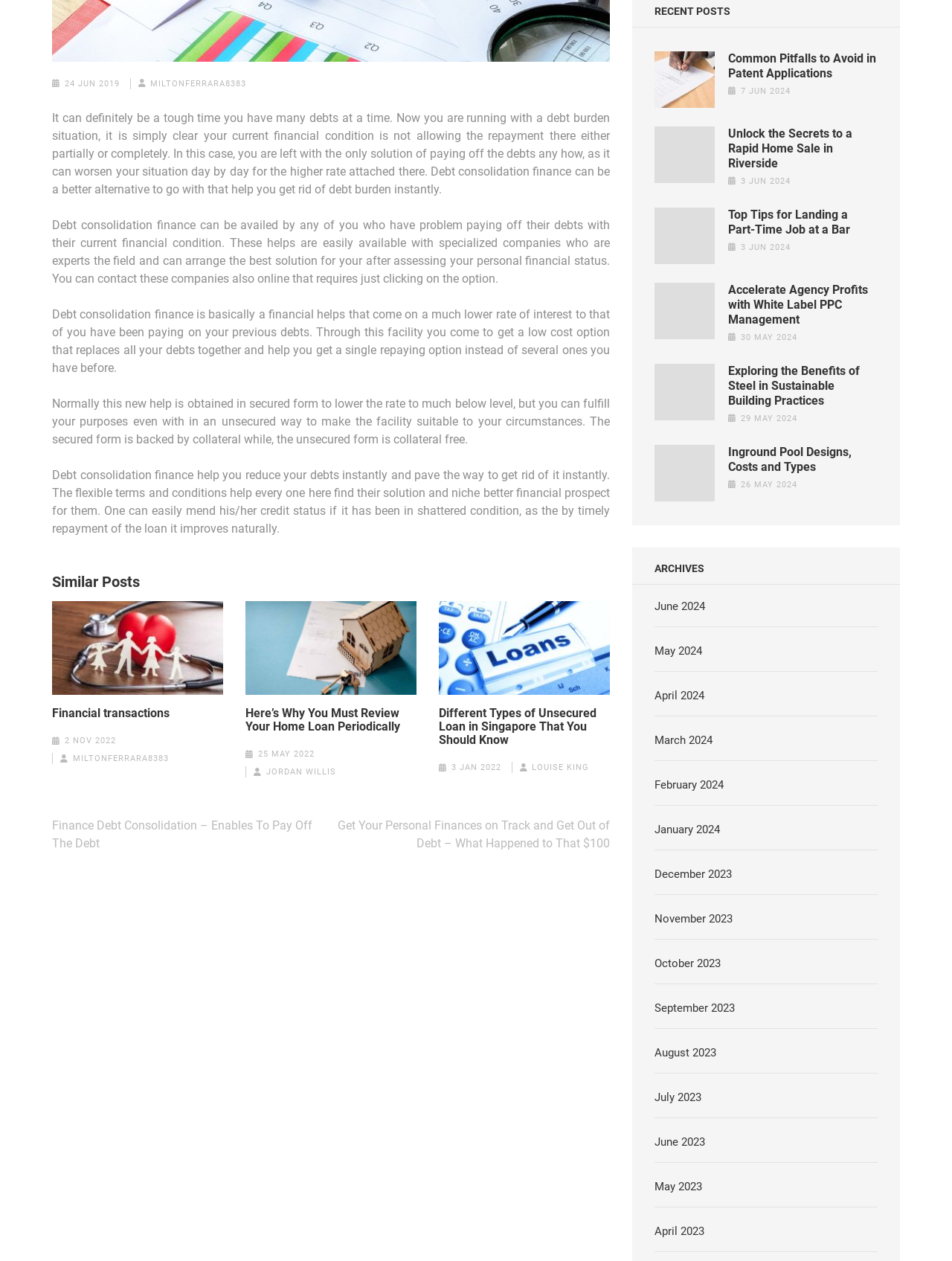Determine the bounding box coordinates for the UI element with the following description: "February 2024". The coordinates should be four float numbers between 0 and 1, represented as [left, top, right, bottom].

[0.688, 0.617, 0.76, 0.628]